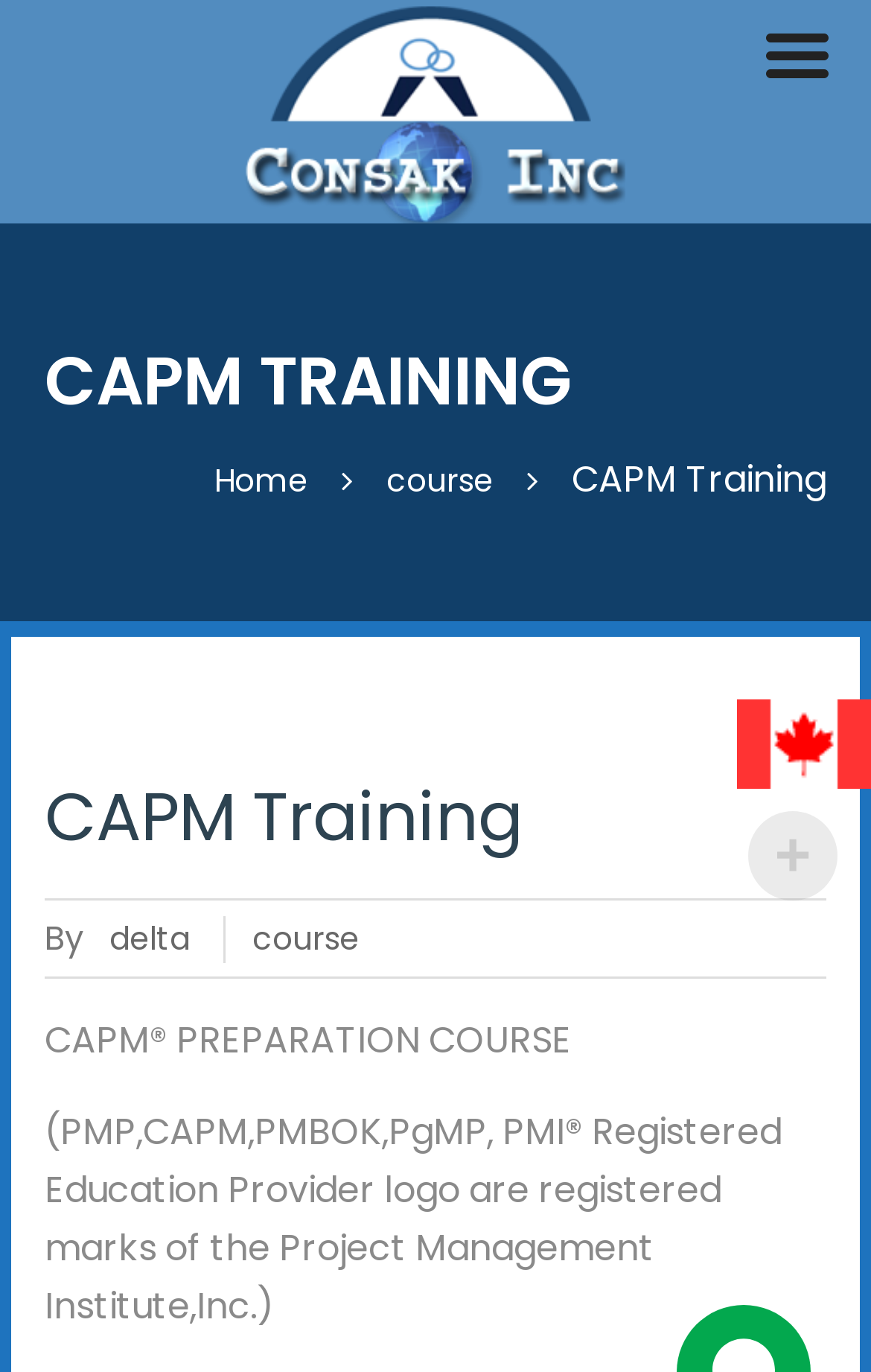Describe all the visual and textual components of the webpage comprehensively.

The webpage is about CAPM training provided by Consak Inc. At the top, there is a large heading that reads "CAPM TRAINING". Below this heading, there is a navigation section with breadcrumbs, which includes links to "Home" and "Course", as well as a static text "CAPM Training". 

To the right of the navigation section, there is a link to "Consak Inc" with an accompanying image of the company's logo. 

Further down the page, there is another heading that reads "CAPM Training" again, followed by a footer section. In the footer, there are links to "delta" and "course", as well as some static text that mentions the company name and a copyright notice. 

Below the footer, there is a static text that describes the CAPM preparation course, and another static text that provides a disclaimer about registered marks of the Project Management Institute, Inc.